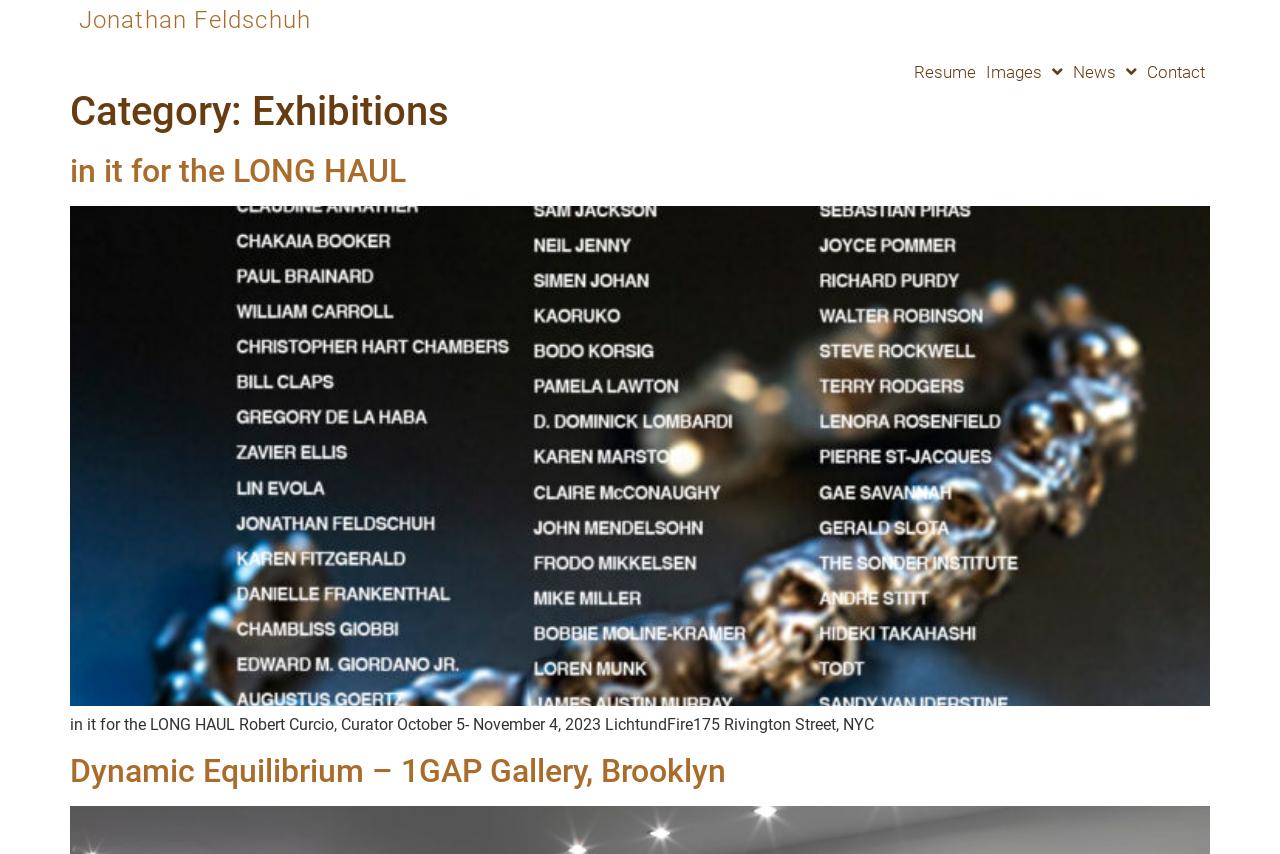Provide a one-word or one-phrase answer to the question:
What is the location of the 'Dynamic Equilibrium – 1GAP Gallery, Brooklyn' exhibition?

1GAP Gallery, Brooklyn